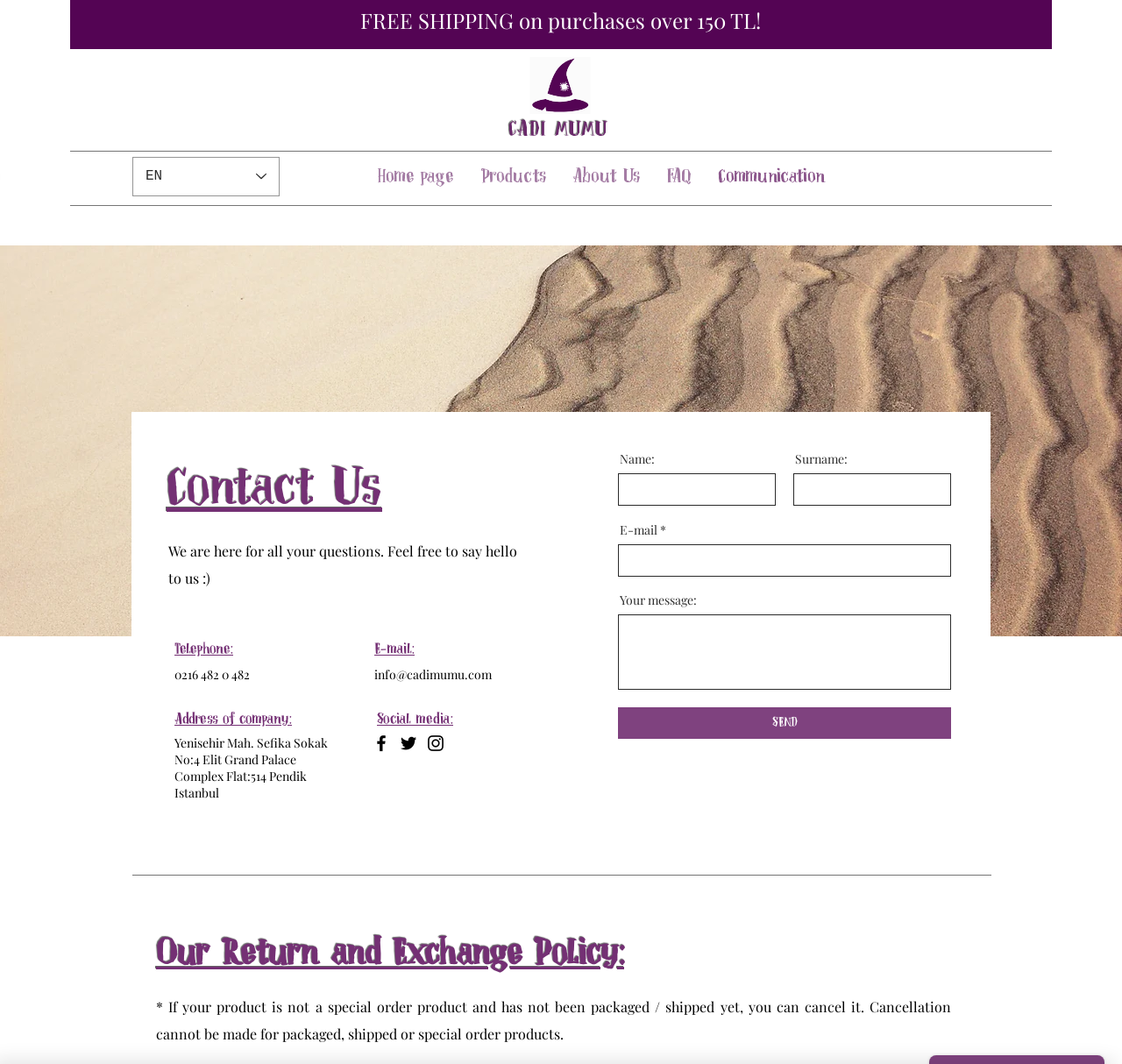Identify the bounding box coordinates of the element to click to follow this instruction: 'Select a language from the language selector'. Ensure the coordinates are four float values between 0 and 1, provided as [left, top, right, bottom].

[0.118, 0.147, 0.249, 0.185]